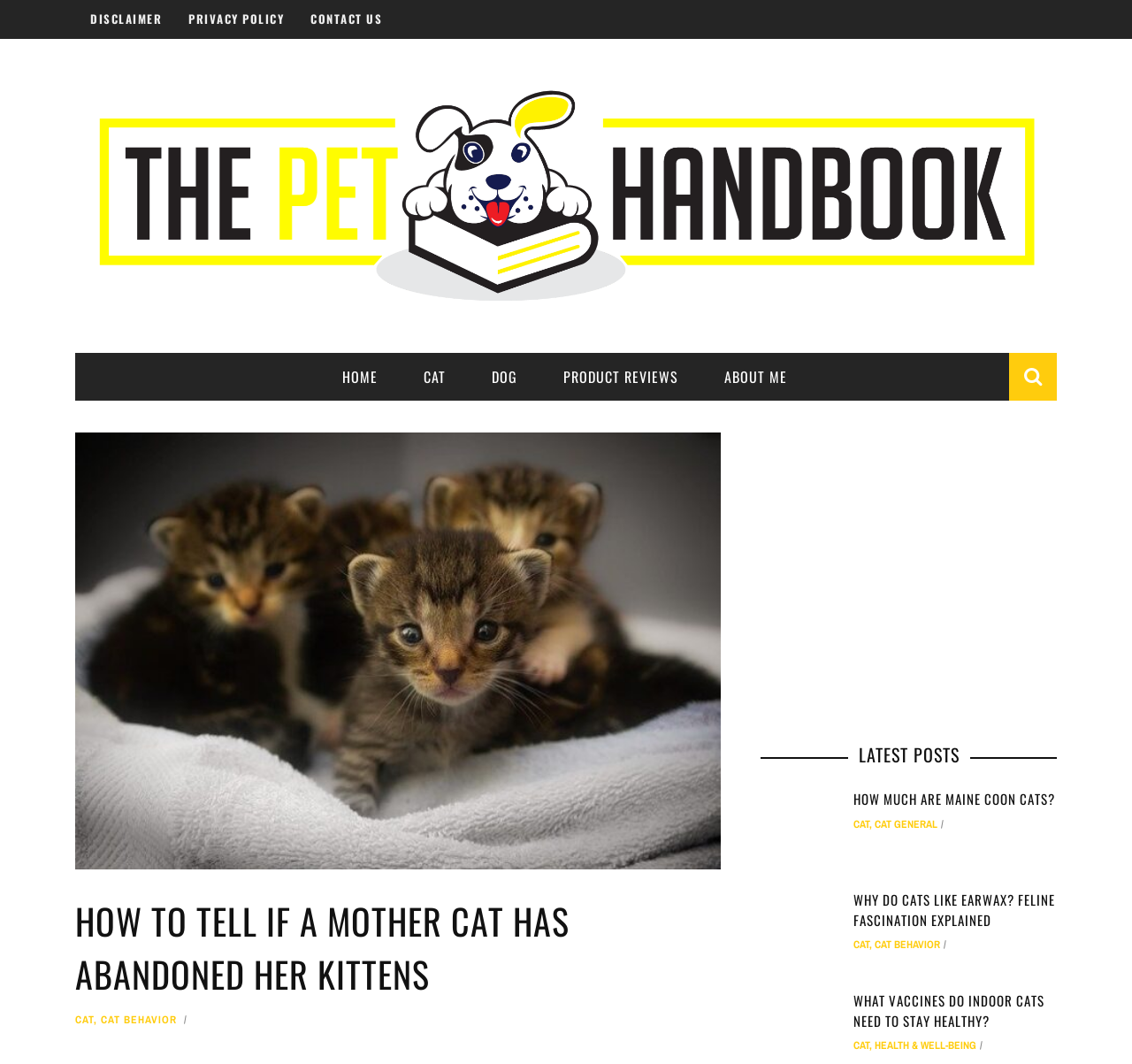Determine the bounding box coordinates of the clickable area required to perform the following instruction: "Learn about 'CAT BEHAVIOR'". The coordinates should be represented as four float numbers between 0 and 1: [left, top, right, bottom].

[0.089, 0.952, 0.156, 0.965]